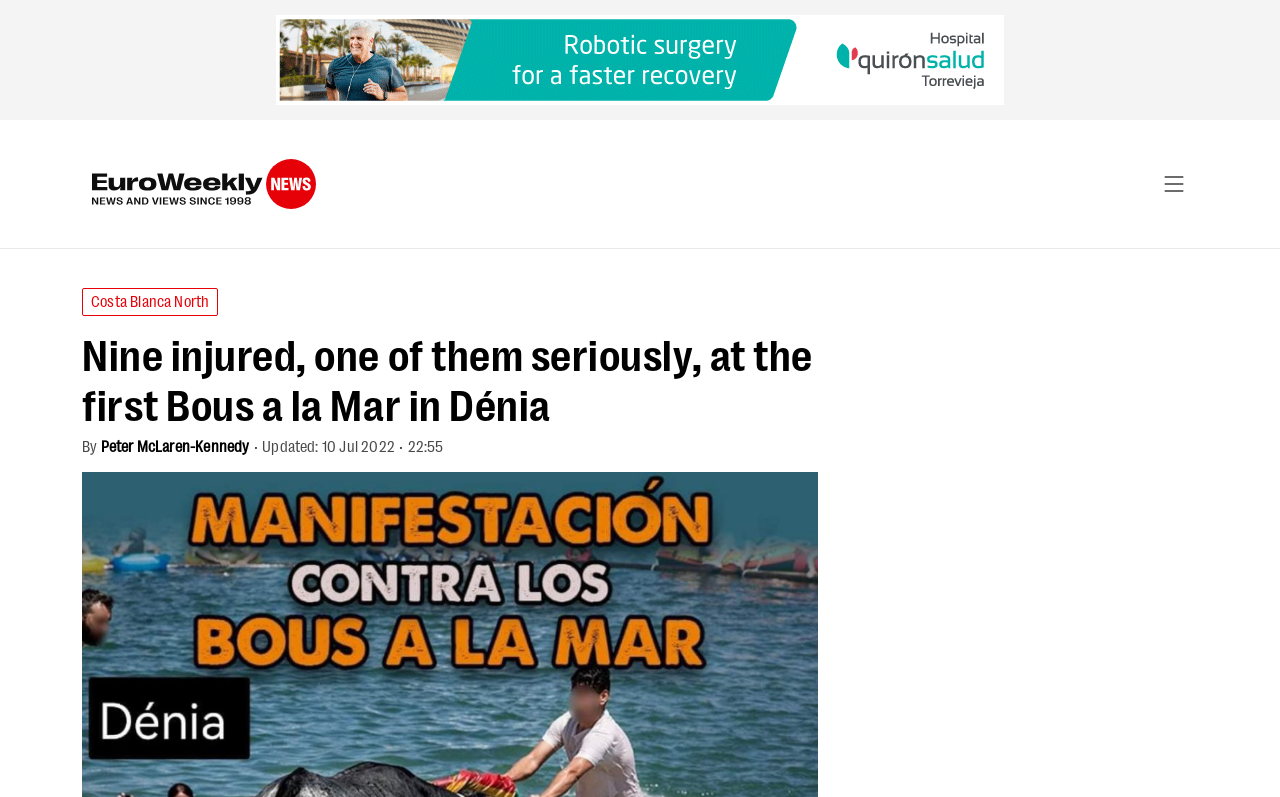Observe the image and answer the following question in detail: What is the name of the news section?

I found the name of the news section by looking at the link text above the article title, which is a common convention for indicating the news section or category.